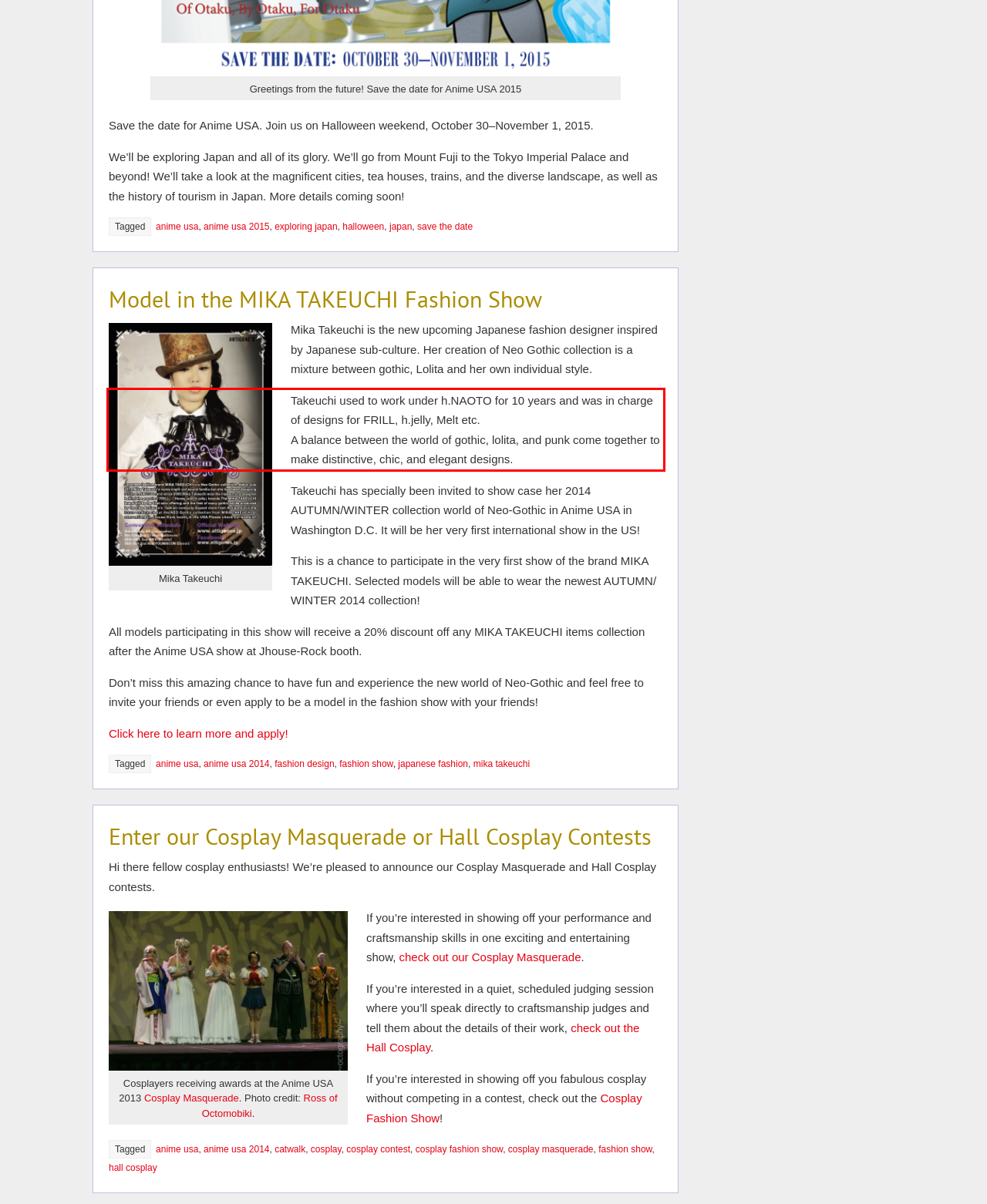Please examine the webpage screenshot containing a red bounding box and use OCR to recognize and output the text inside the red bounding box.

Takeuchi used to work under h.NAOTO for 10 years and was in charge of designs for FRILL, h.jelly, Melt etc. A balance between the world of gothic, lolita, and punk come together to make distinctive, chic, and elegant designs.